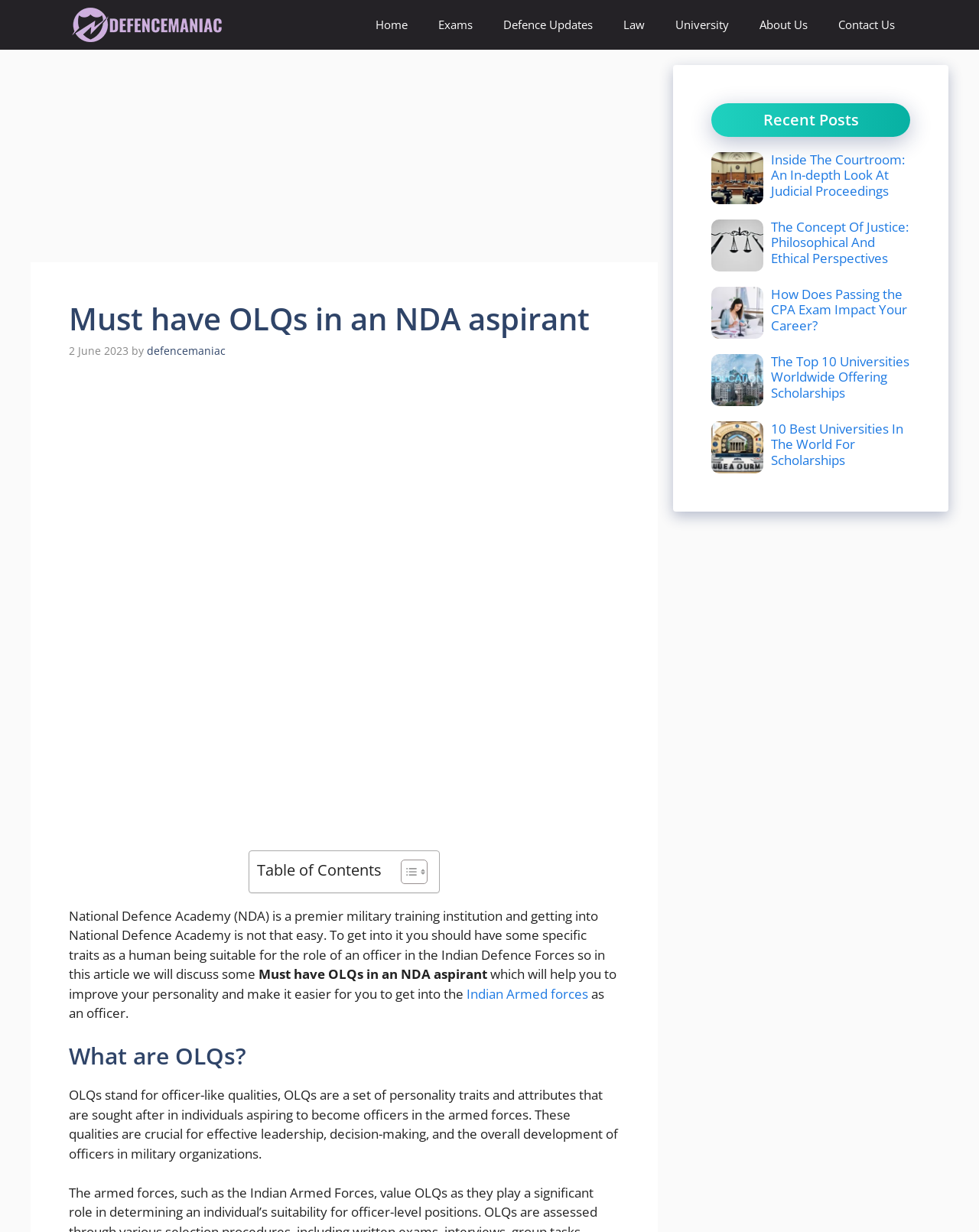Give a concise answer using one word or a phrase to the following question:
What is the purpose of the table of contents?

To help navigate the article